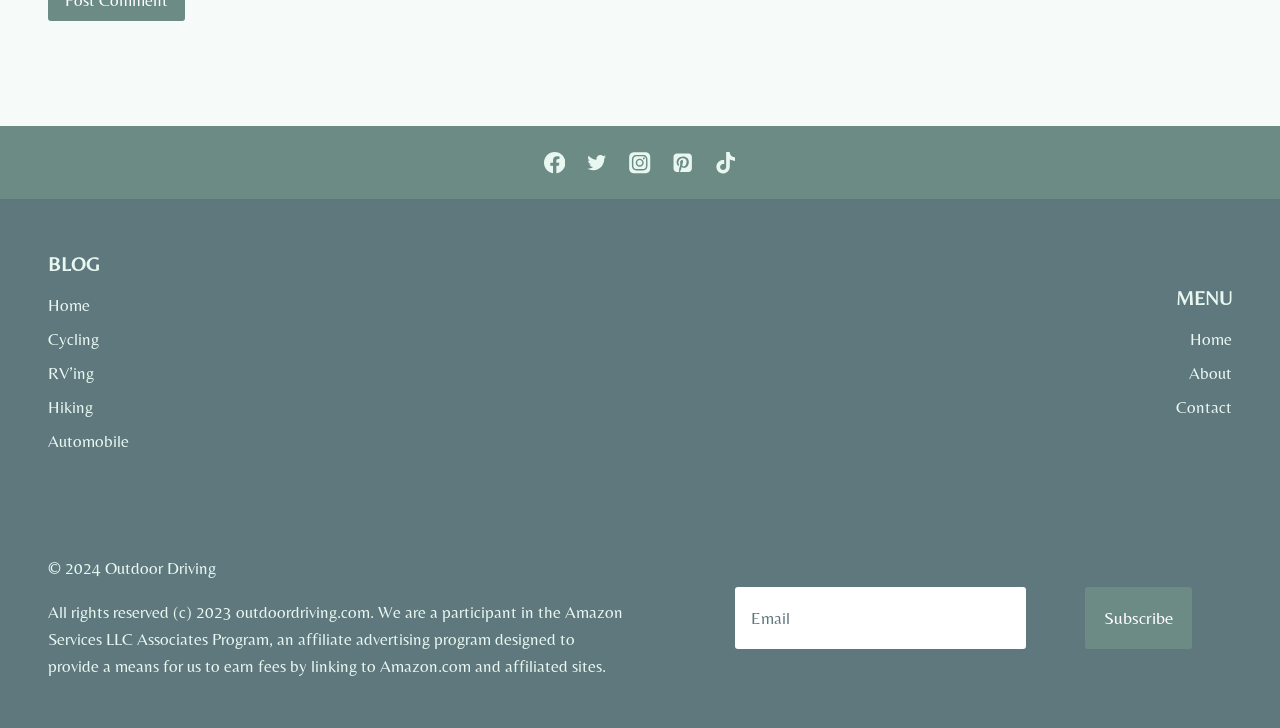Highlight the bounding box coordinates of the region I should click on to meet the following instruction: "View Instagram profile".

[0.483, 0.194, 0.517, 0.253]